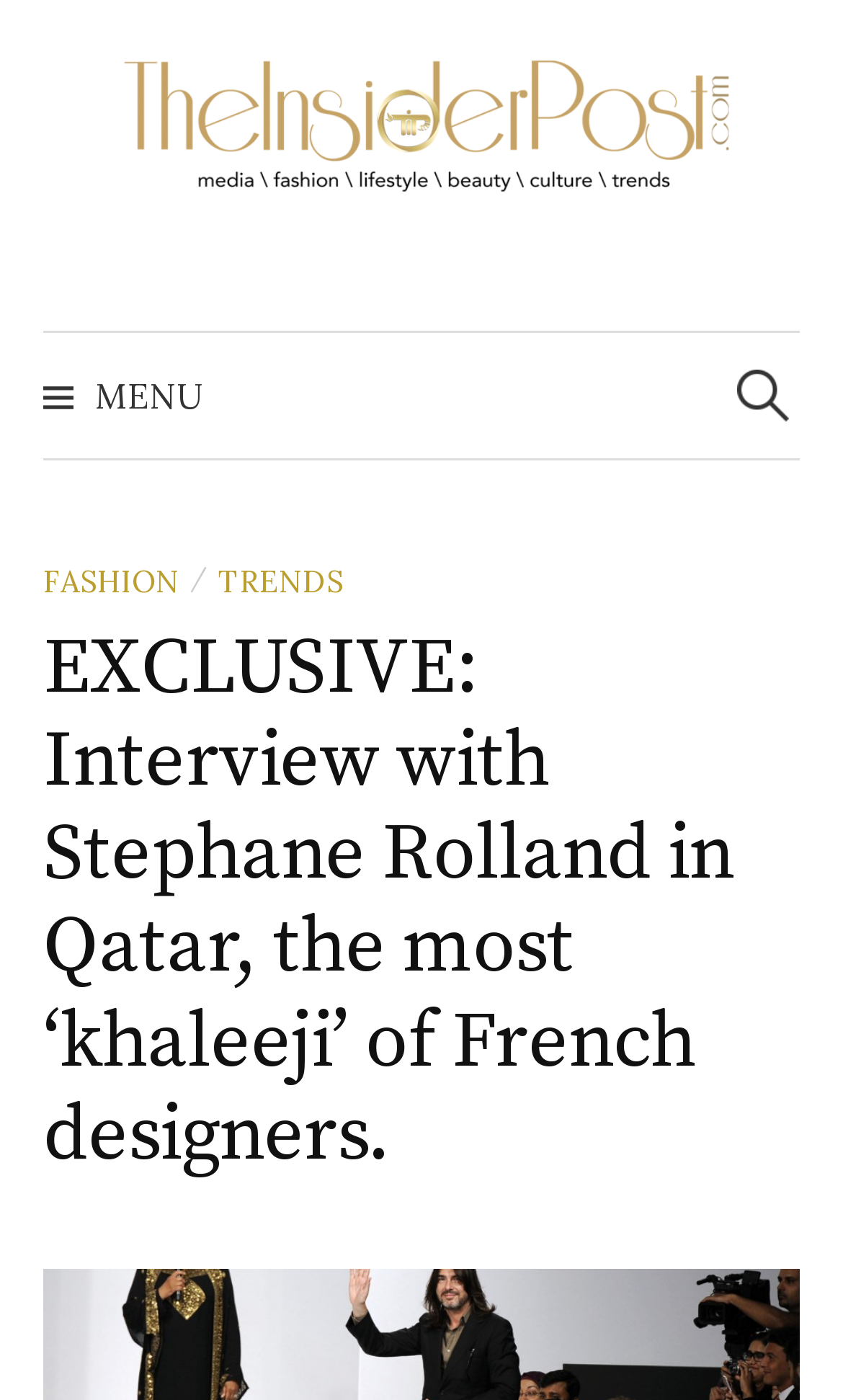Bounding box coordinates are to be given in the format (top-left x, top-left y, bottom-right x, bottom-right y). All values must be floating point numbers between 0 and 1. Provide the bounding box coordinate for the UI element described as: alt="The Insider Post"

[0.051, 0.076, 0.949, 0.11]